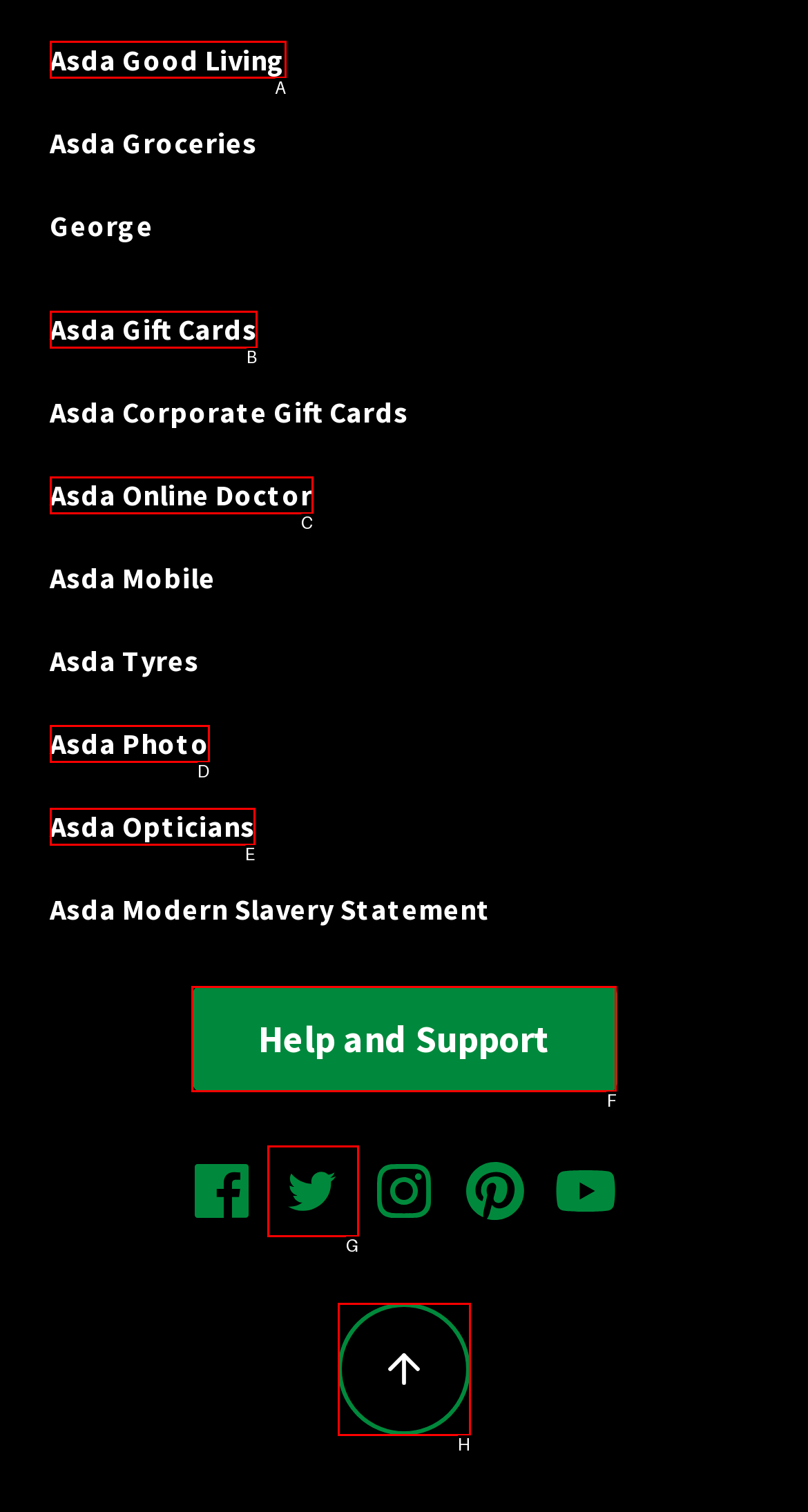Tell me which one HTML element I should click to complete the following task: Go to Asda Good Living Answer with the option's letter from the given choices directly.

A